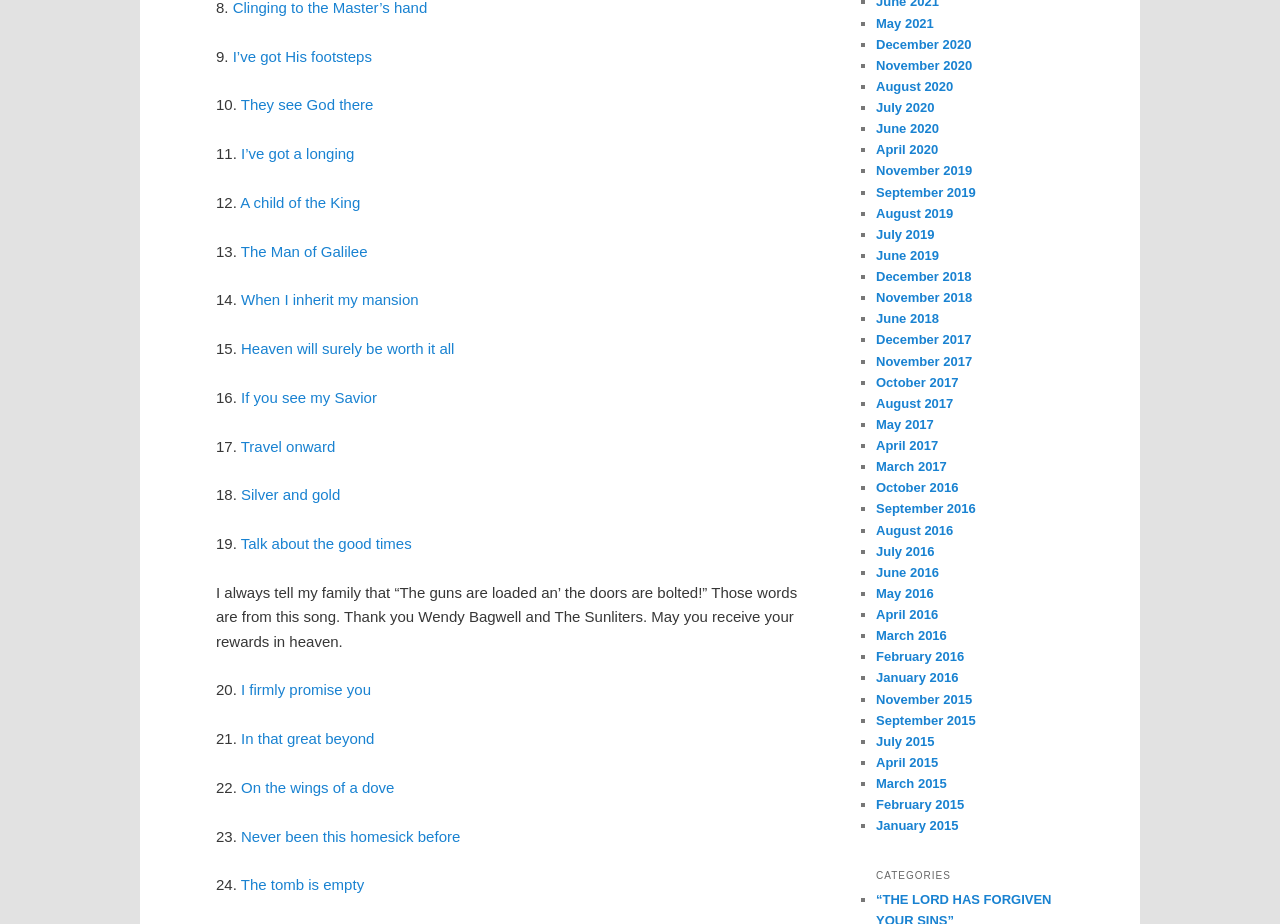What is the first song listed?
Using the visual information, respond with a single word or phrase.

I’ve got His footsteps